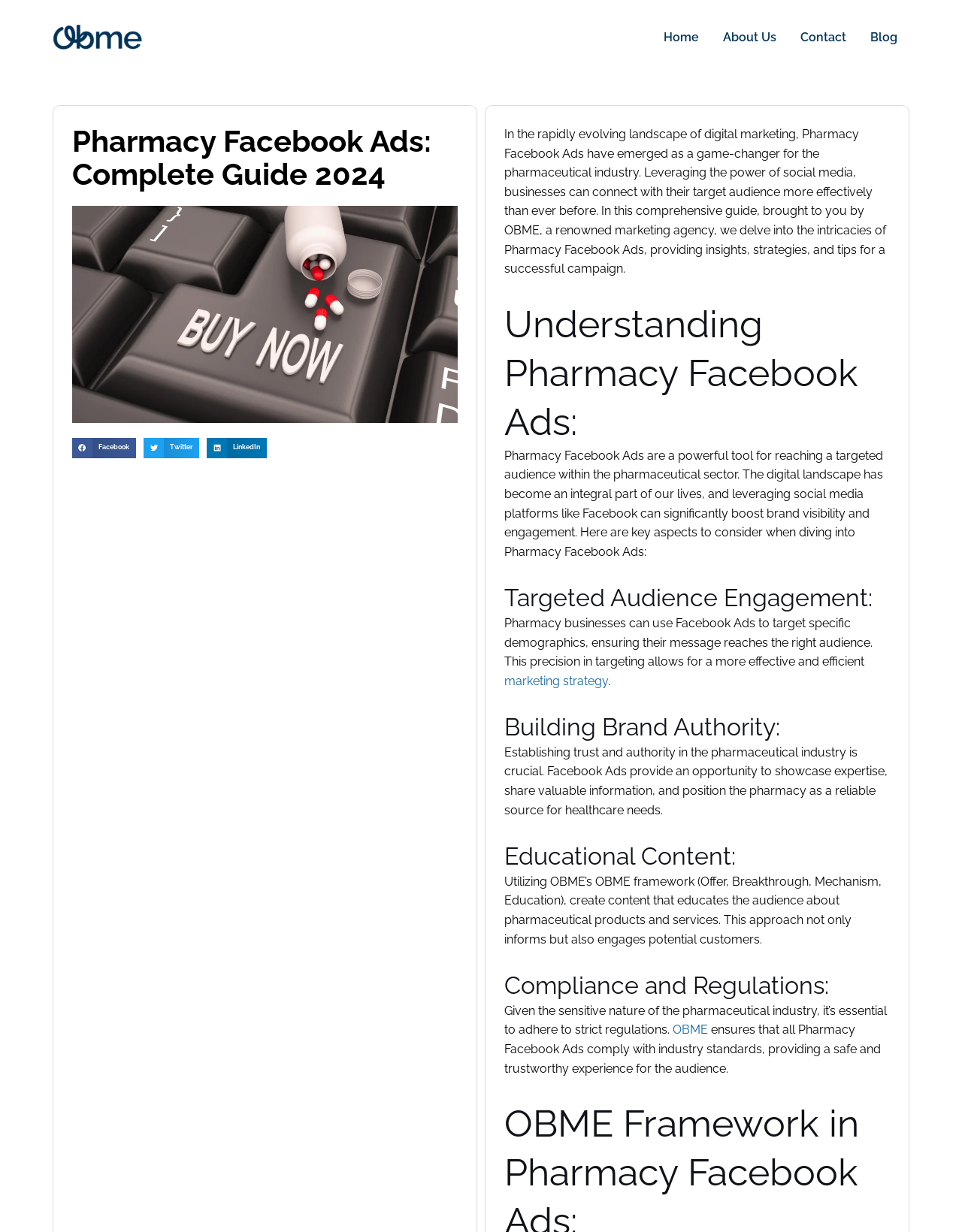Pinpoint the bounding box coordinates of the area that must be clicked to complete this instruction: "Click on the 'Home' link".

[0.677, 0.009, 0.739, 0.052]